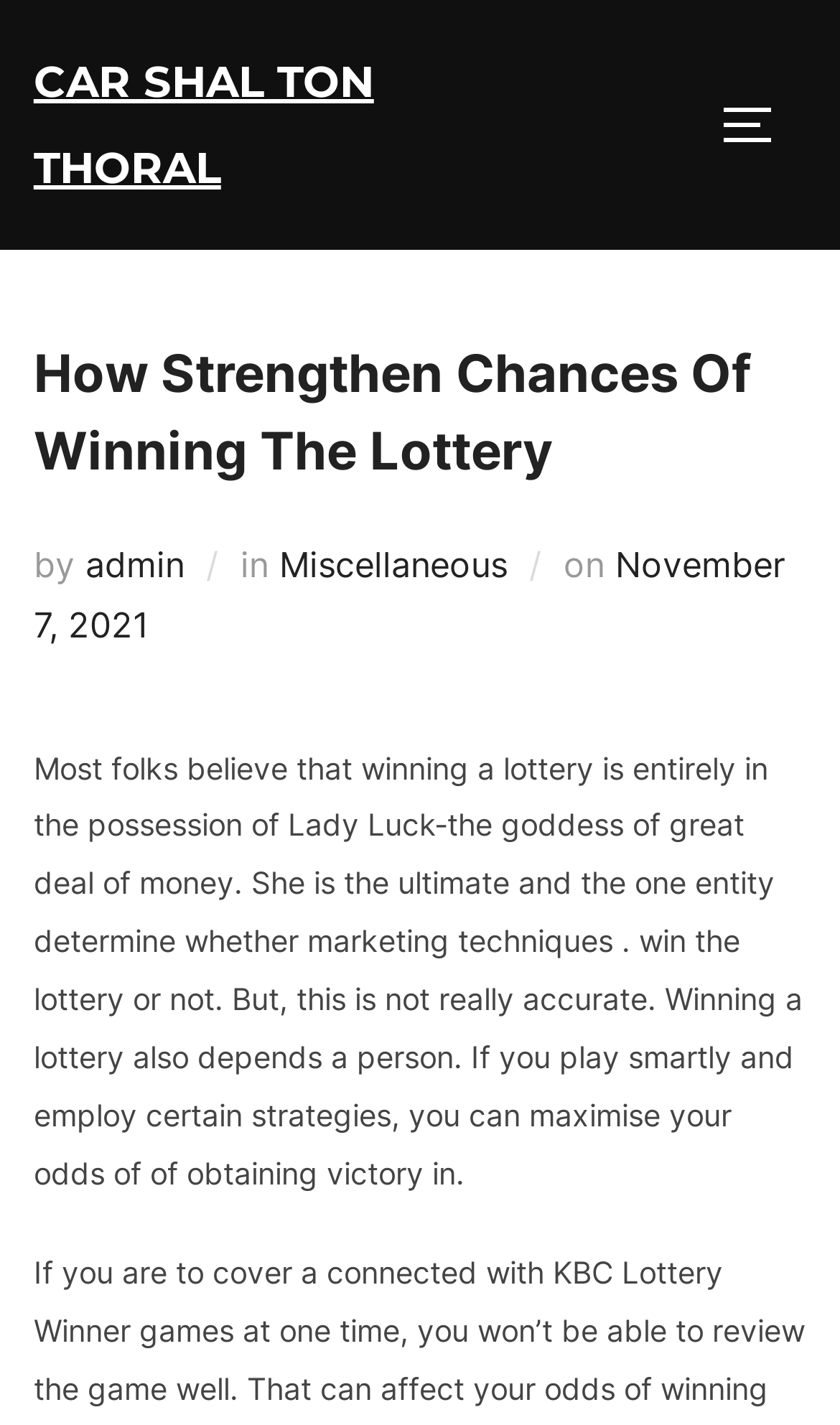Based on the image, give a detailed response to the question: What is the author of the article?

The author of the article can be found by looking at the byline of the article, which is located below the main heading. The byline says 'by admin', indicating that the author of the article is admin.